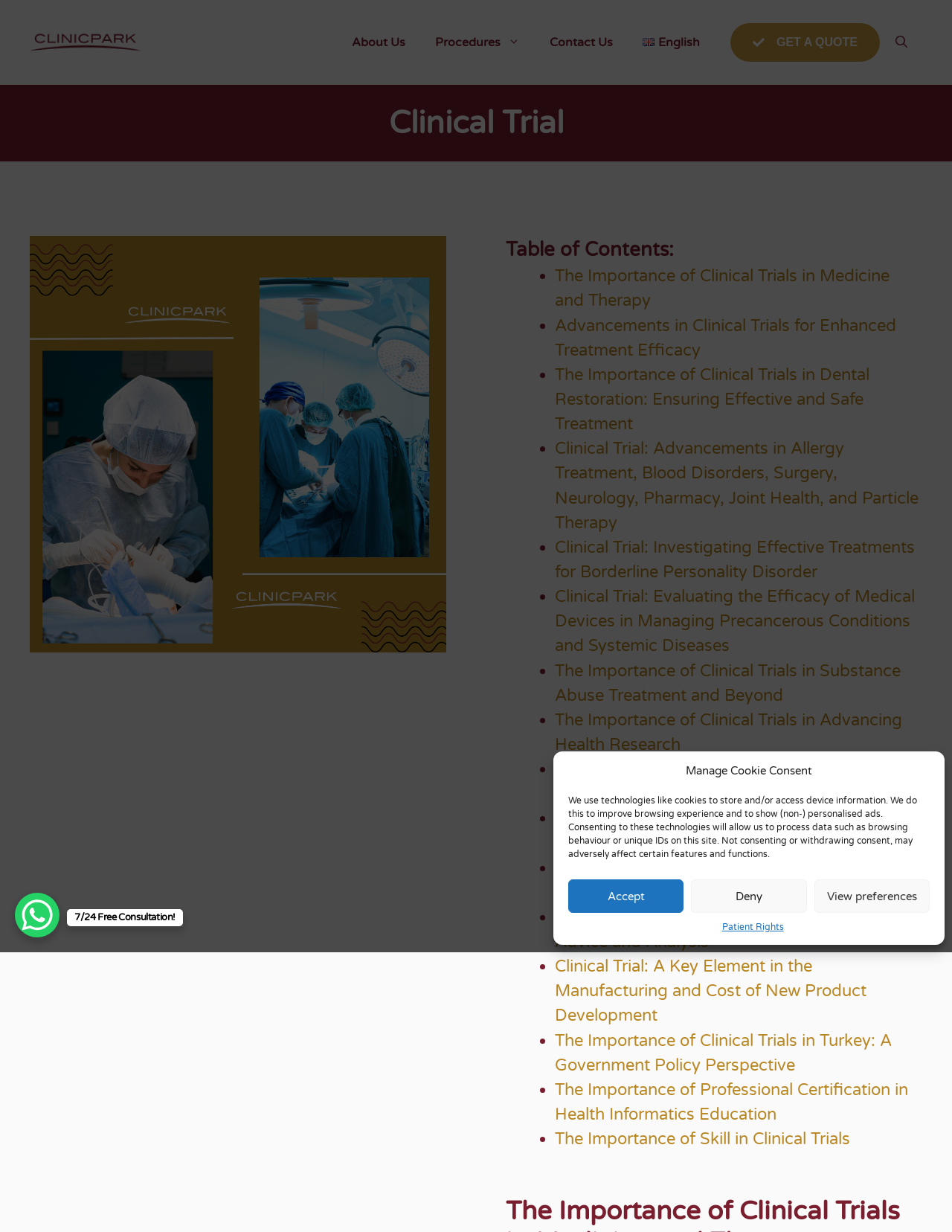Locate the bounding box coordinates of the element you need to click to accomplish the task described by this instruction: "Contact us".

[0.562, 0.016, 0.659, 0.053]